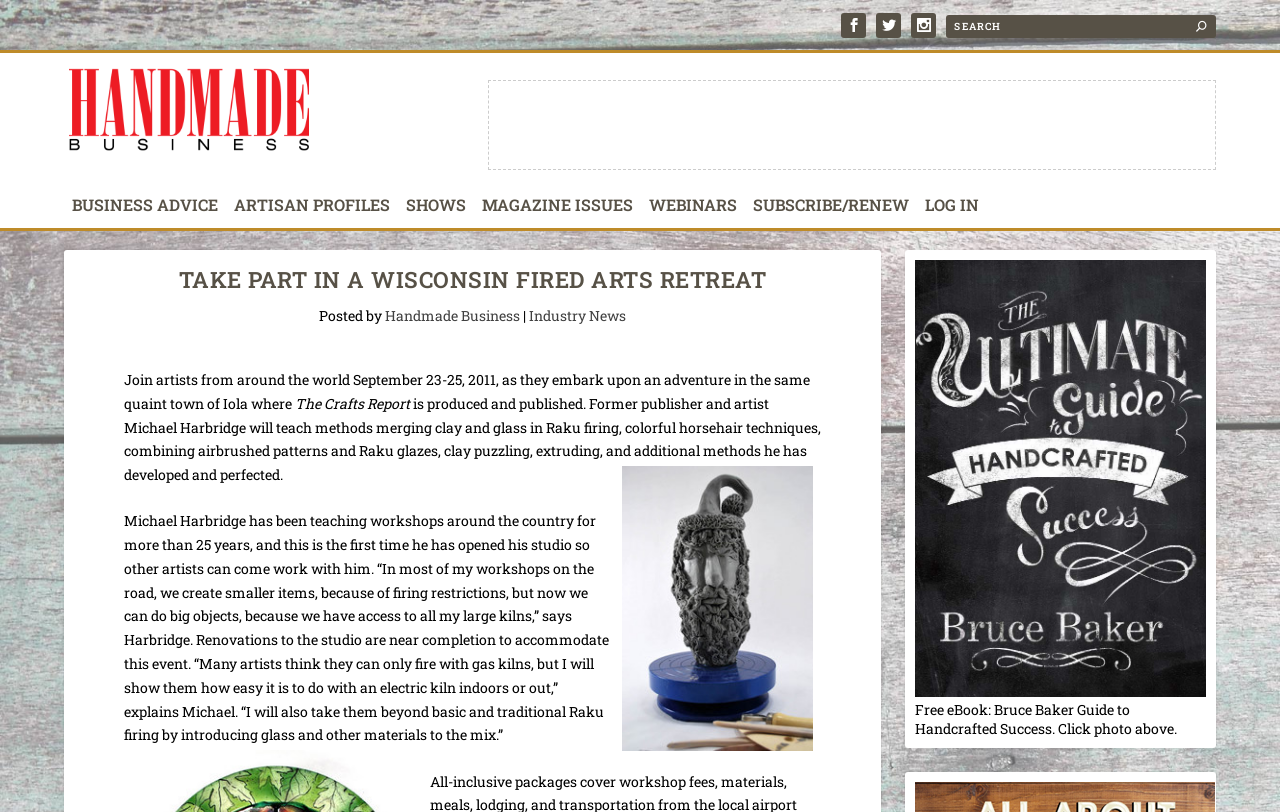Can you locate the main headline on this webpage and provide its text content?

TAKE PART IN A WISCONSIN FIRED ARTS RETREAT